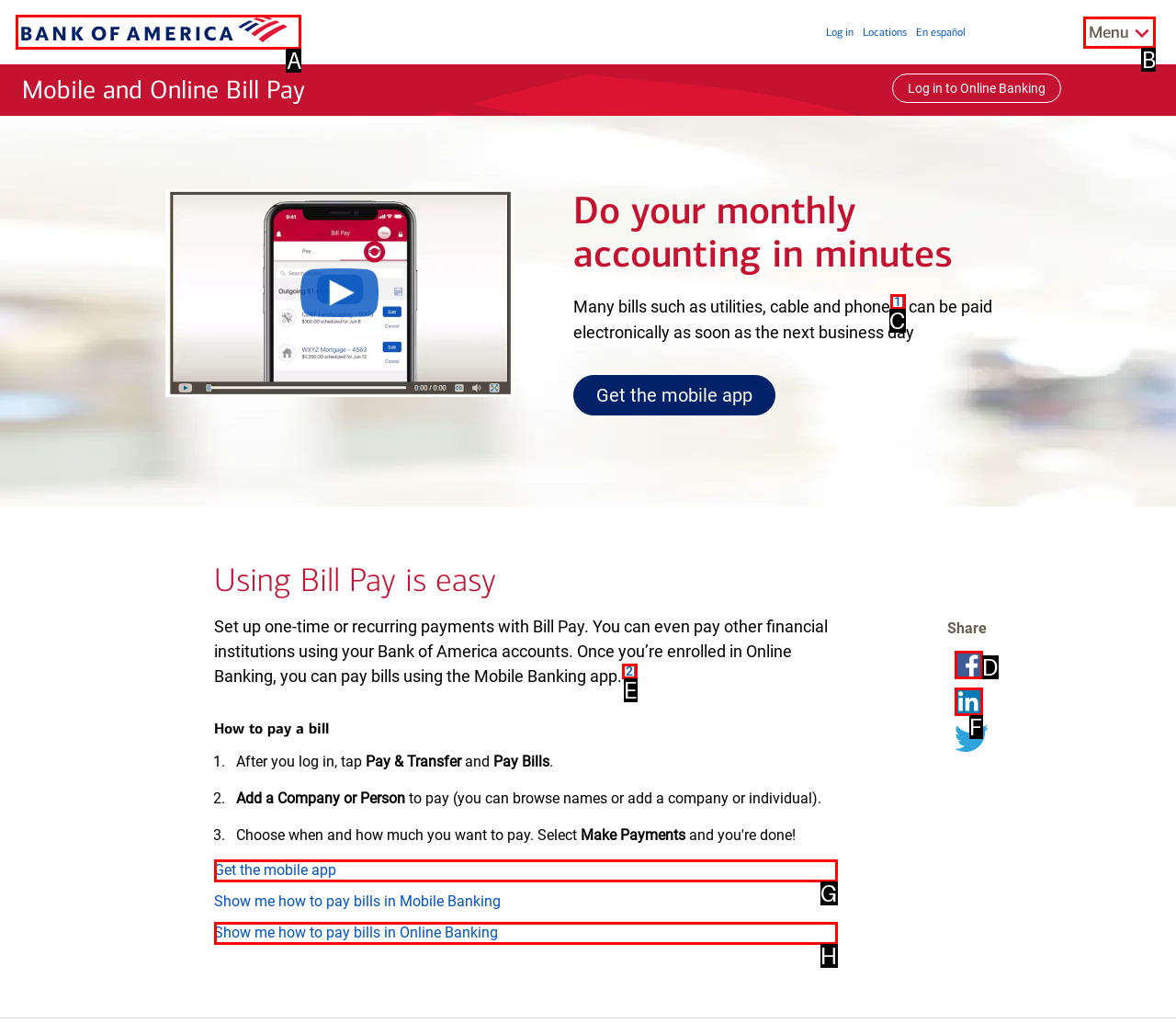Which option should be clicked to complete this task: Click Bank of America Logo
Reply with the letter of the correct choice from the given choices.

A